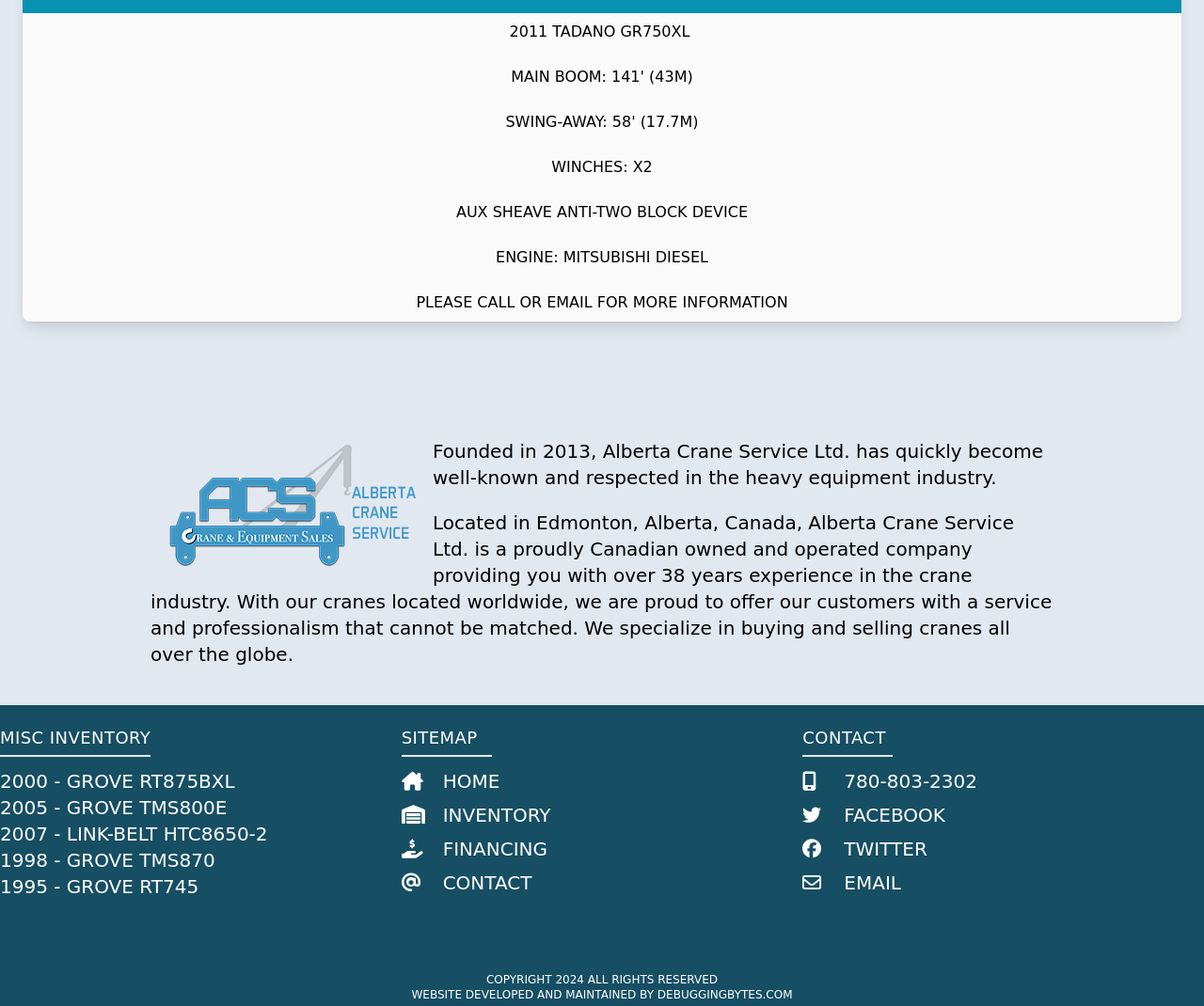Find the bounding box coordinates of the clickable area required to complete the following action: "View 2011 TADANO GR750XL details".

[0.423, 0.022, 0.577, 0.04]